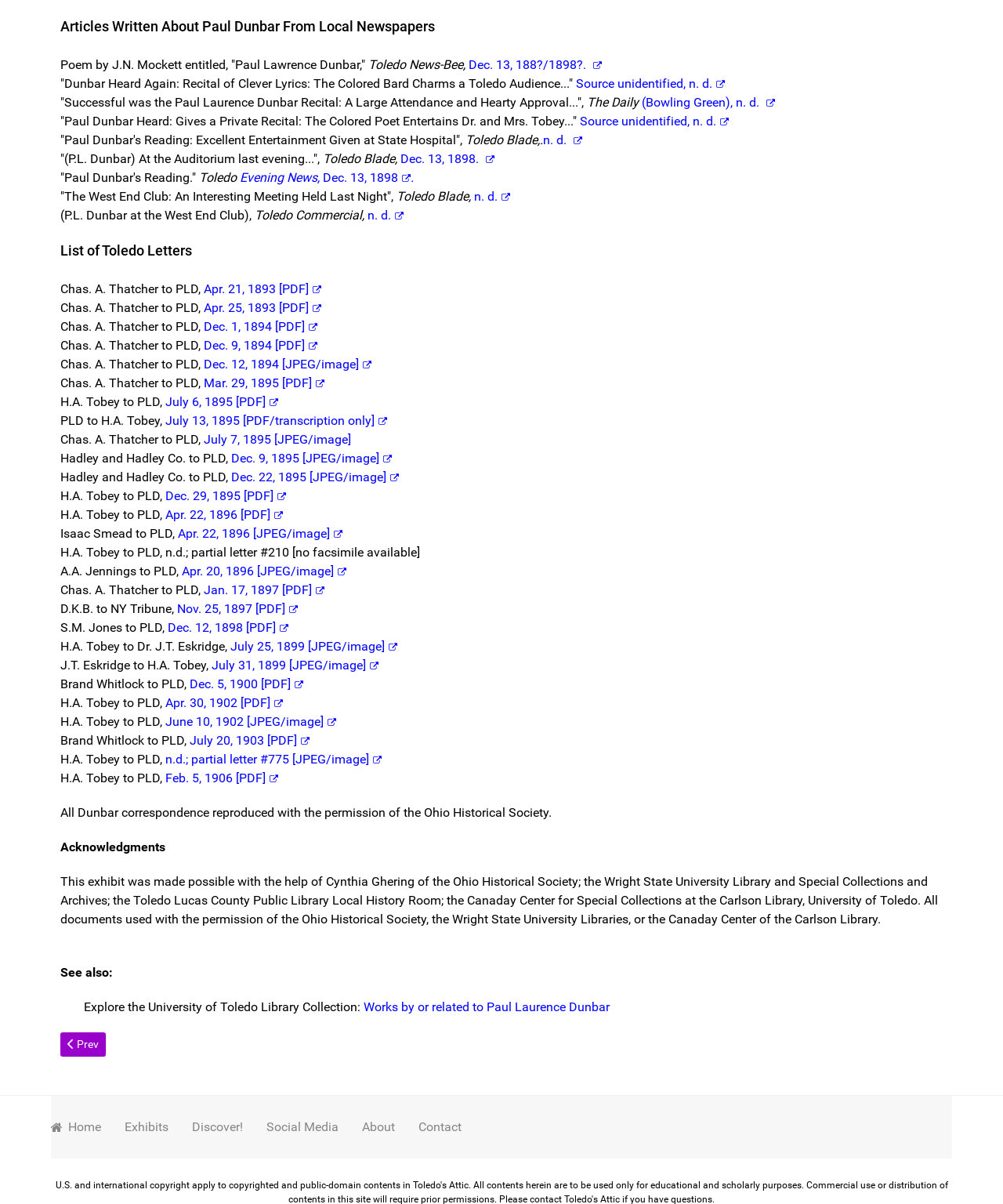What type of content is listed under 'Articles Written About Paul Dunbar From Local Newspapers'?
Please respond to the question thoroughly and include all relevant details.

The section 'Articles Written About Paul Dunbar From Local Newspapers' lists multiple articles with titles and sources, indicating that the content is newspaper articles written about Paul Dunbar.